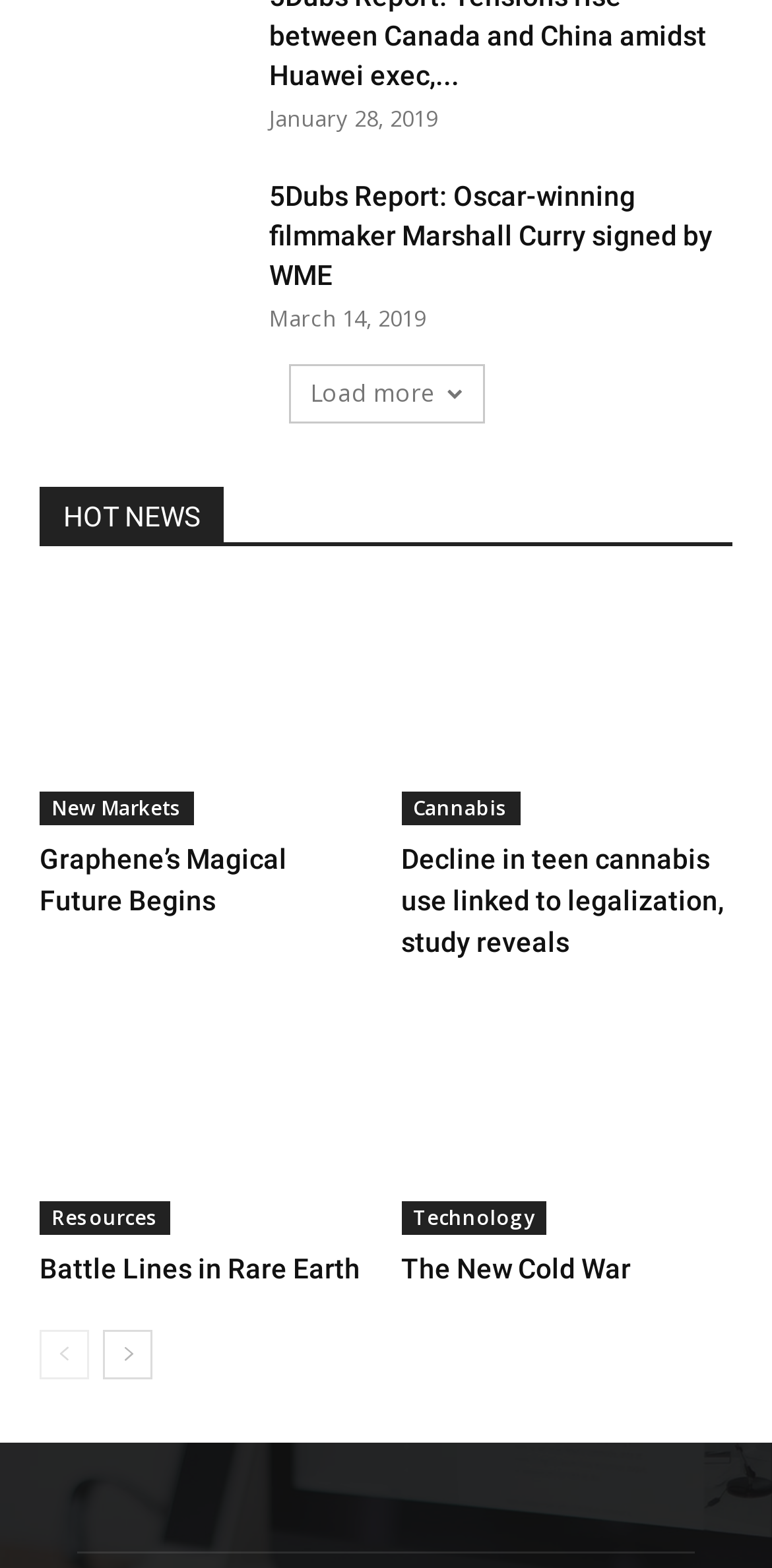Identify the bounding box coordinates for the element that needs to be clicked to fulfill this instruction: "Go to next page". Provide the coordinates in the format of four float numbers between 0 and 1: [left, top, right, bottom].

[0.133, 0.849, 0.197, 0.88]